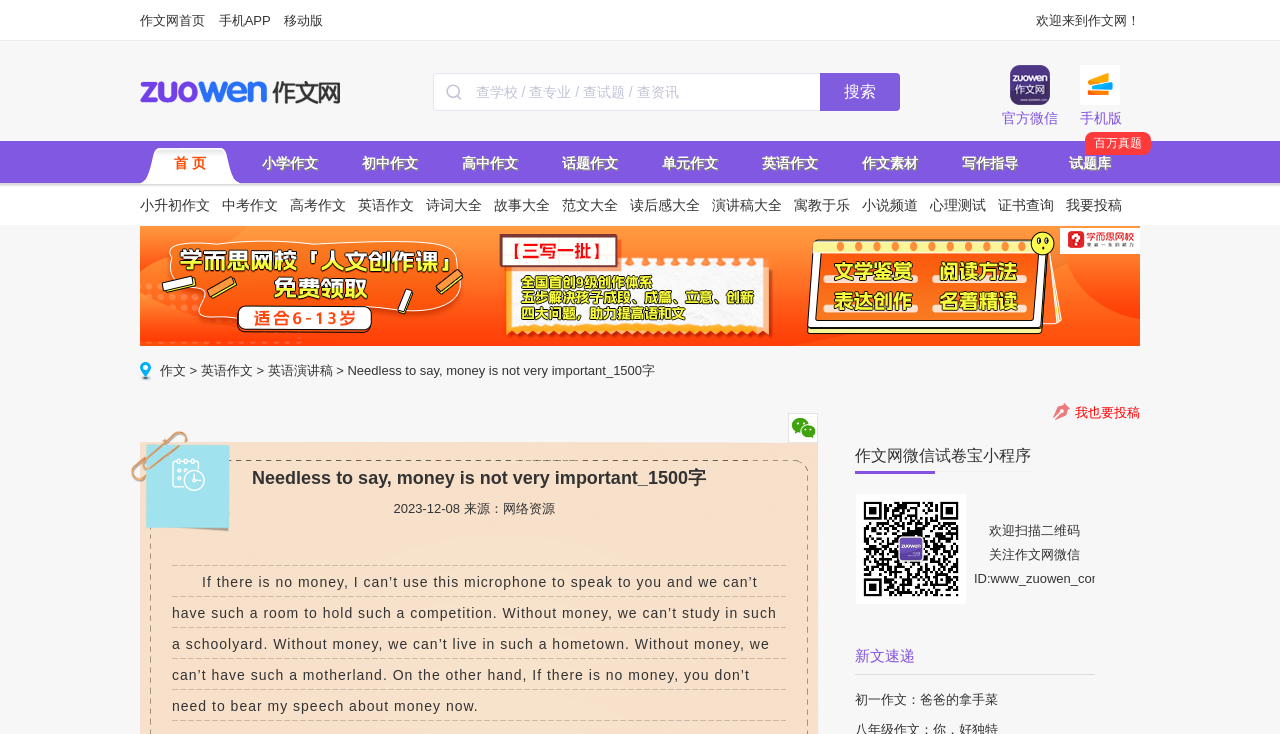Please identify the bounding box coordinates of the area I need to click to accomplish the following instruction: "Search for a school".

[0.372, 0.101, 0.64, 0.15]